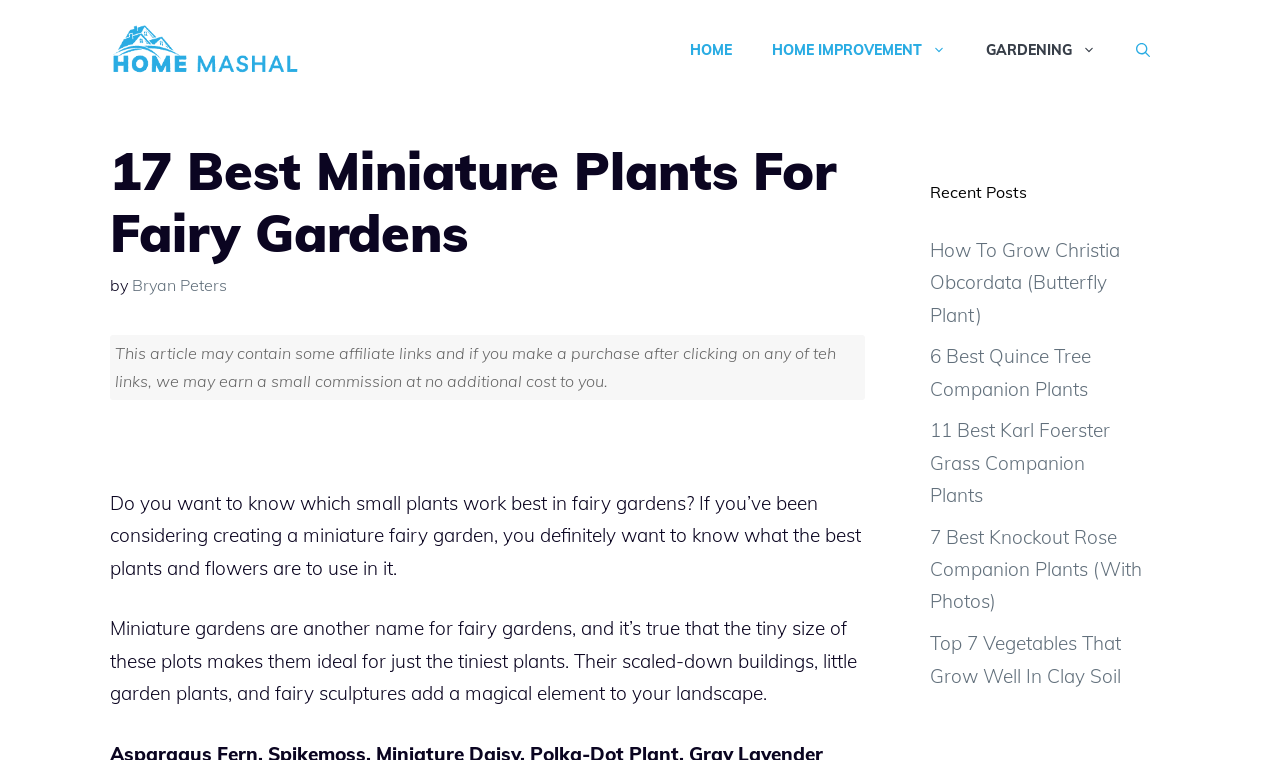Give a one-word or short-phrase answer to the following question: 
What is the topic of the recent posts section?

Gardening